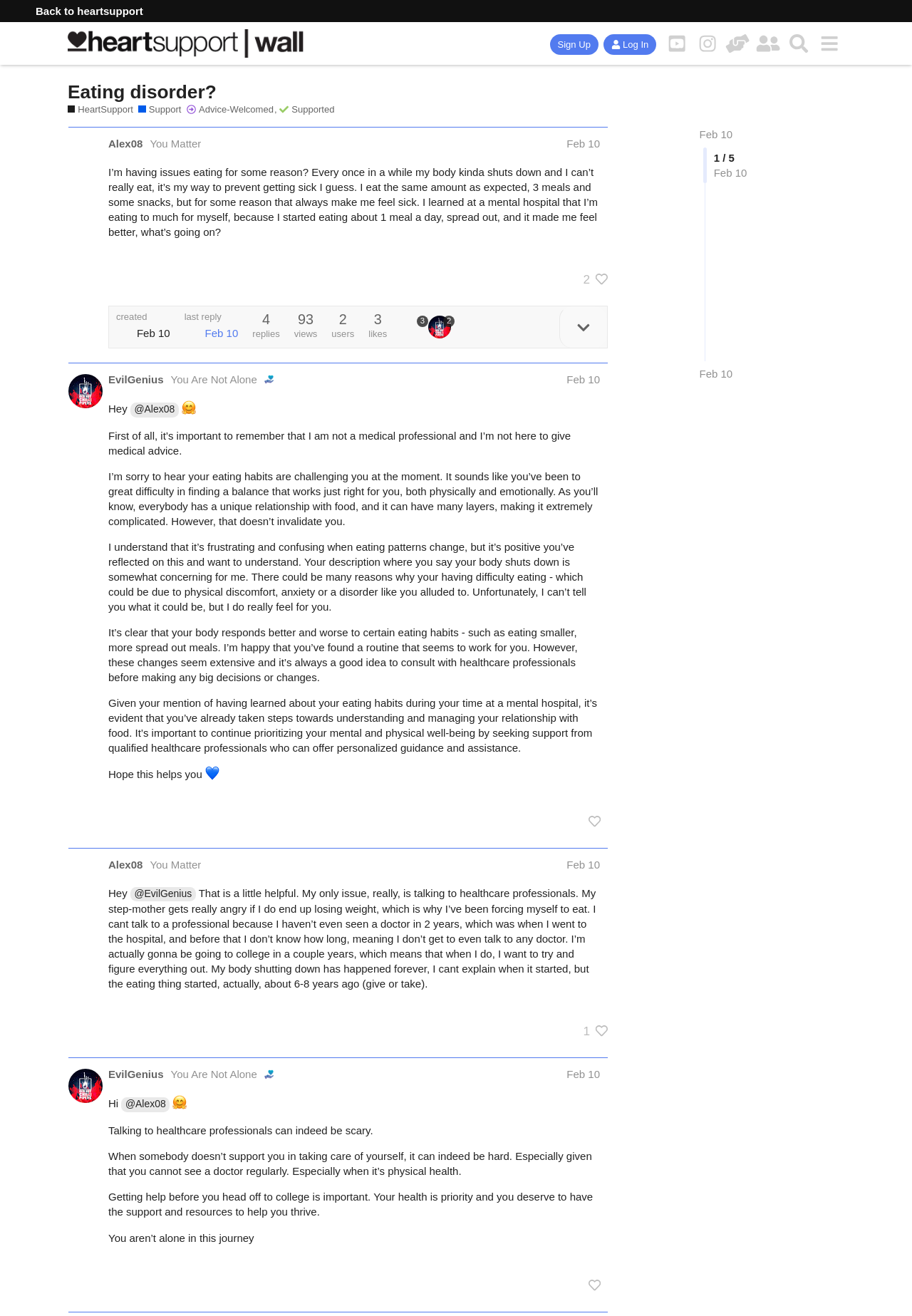Predict the bounding box of the UI element based on the description: "aria-label="menu" title="menu"". The coordinates should be four float numbers between 0 and 1, formatted as [left, top, right, bottom].

[0.892, 0.021, 0.926, 0.045]